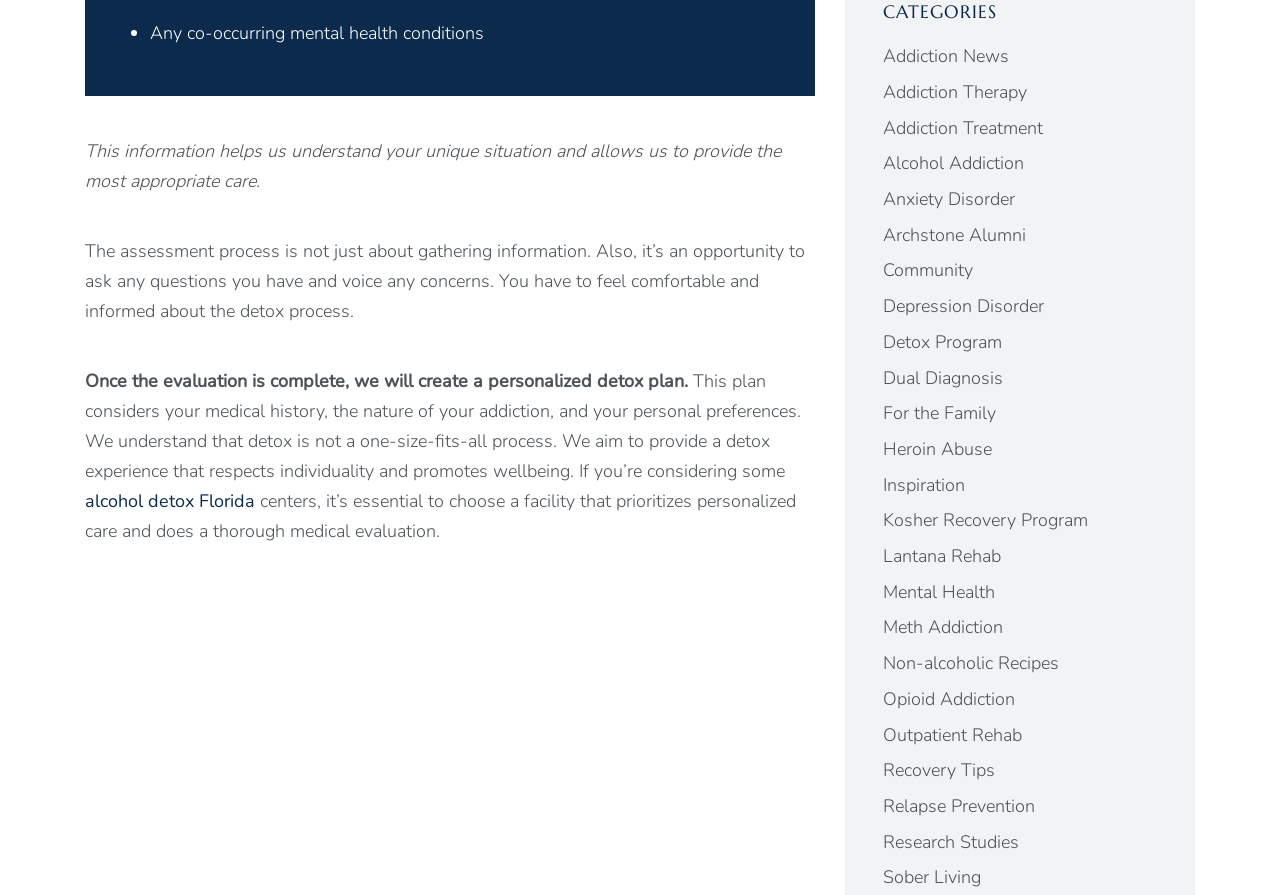Can you pinpoint the bounding box coordinates for the clickable element required for this instruction: "Click on 'alcohol detox Florida'"? The coordinates should be four float numbers between 0 and 1, i.e., [left, top, right, bottom].

[0.066, 0.547, 0.199, 0.573]